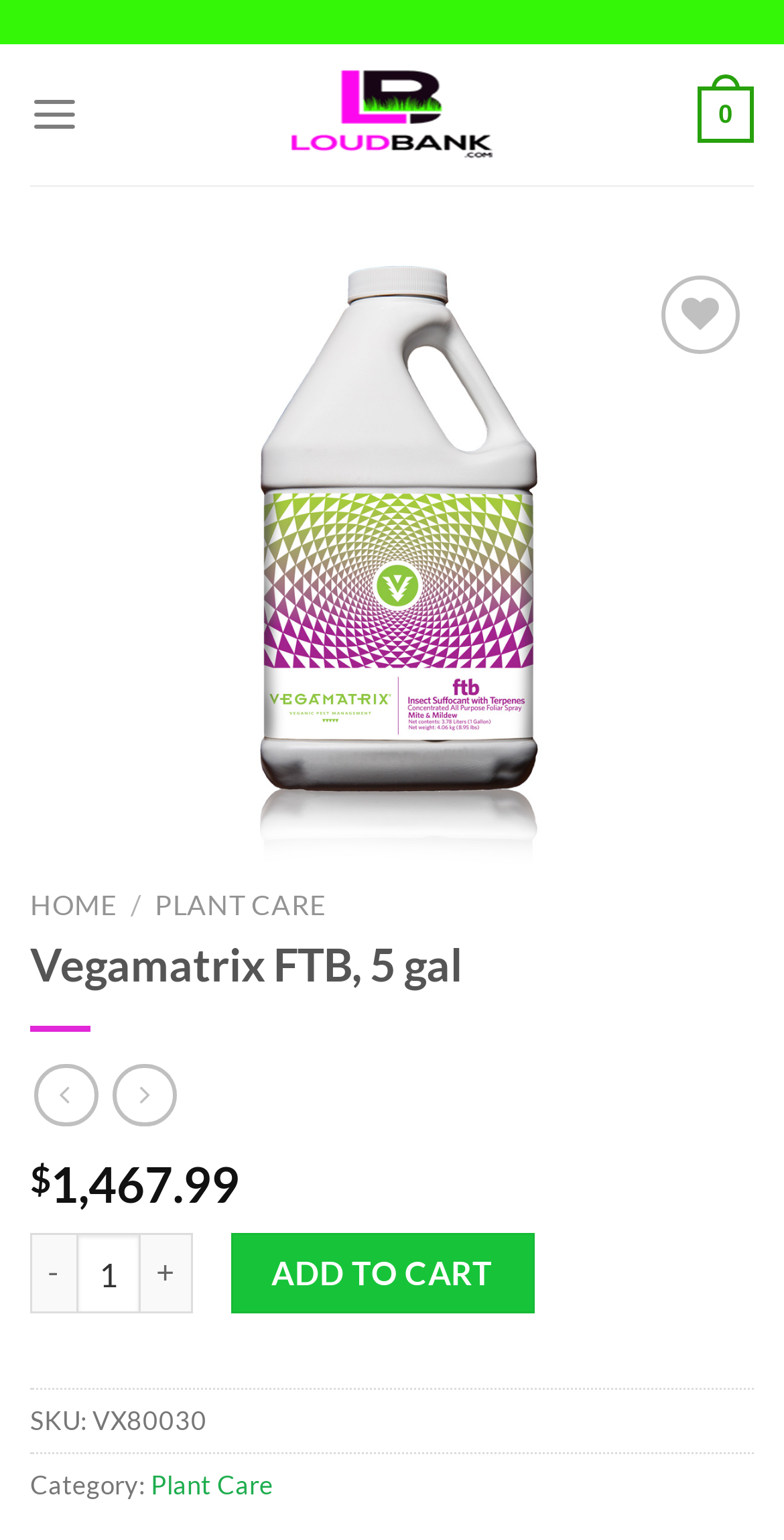What is the SKU of Vegamatrix FTB?
Based on the visual information, provide a detailed and comprehensive answer.

The SKU of Vegamatrix FTB can be found on the webpage by looking at the text next to 'SKU:', which is 'VX80030'.